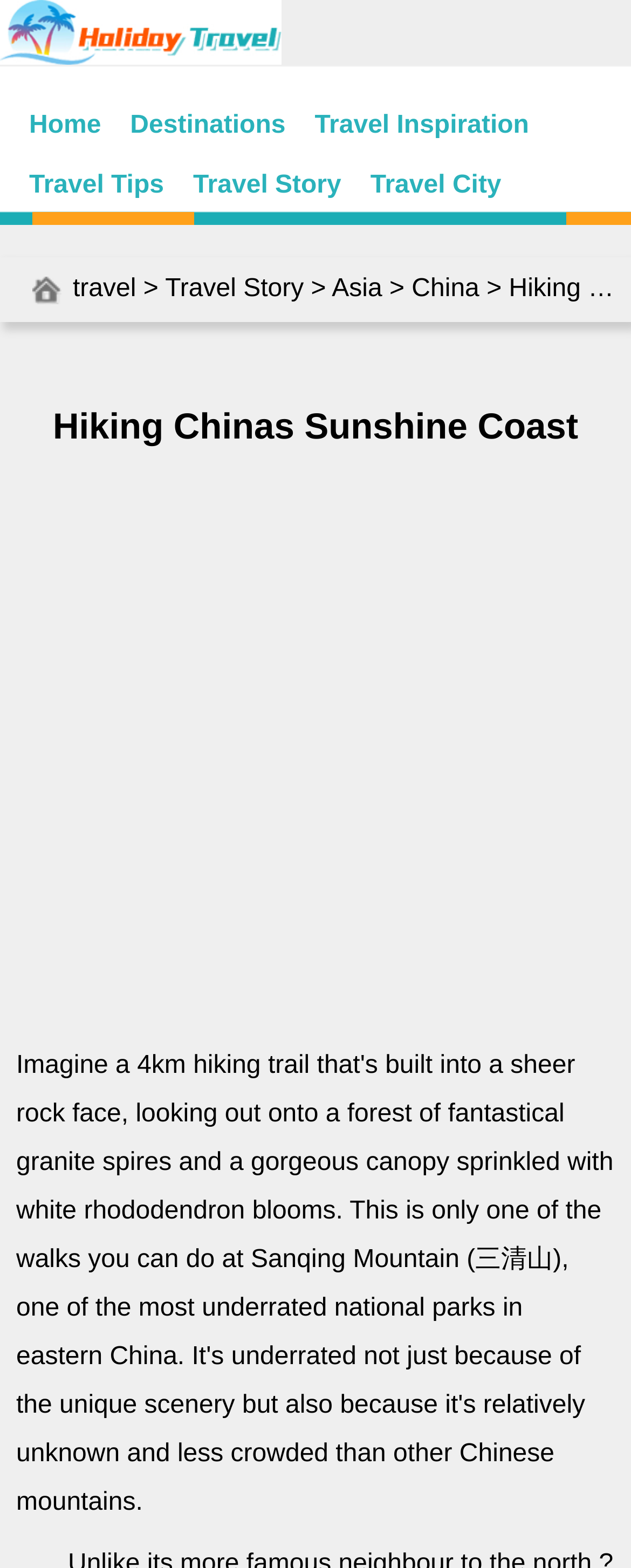Can you give a detailed response to the following question using the information from the image? How many levels of navigation are there?

I identified two levels of navigation: the top-level navigation menu with links like 'Home' and 'Destinations', and the second-level navigation menu with links like 'Travel Story' and 'Asia'.